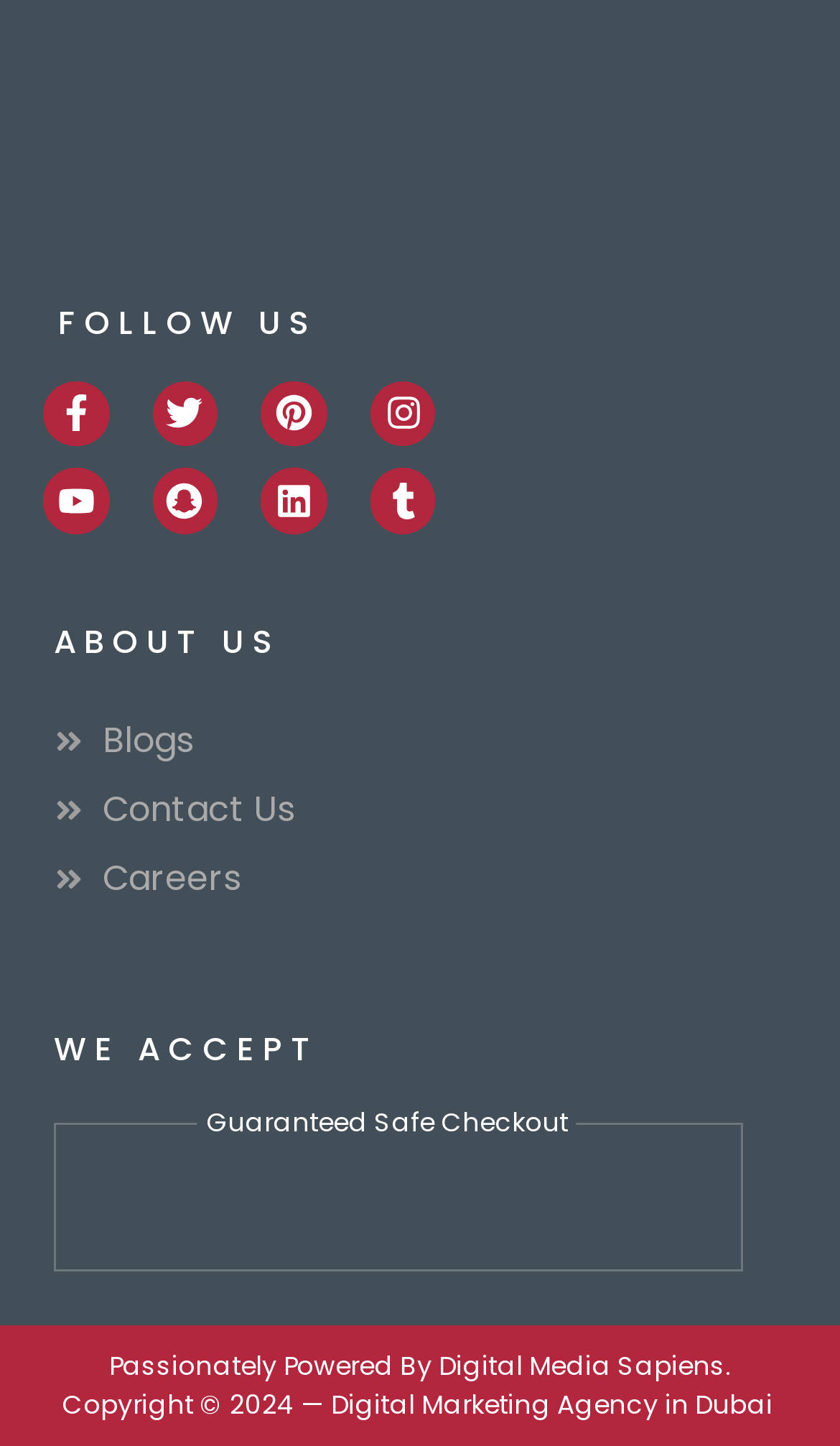What payment methods are accepted by the agency?
Please use the image to provide an in-depth answer to the question.

The payment methods are listed in the section 'WE ACCEPT' with corresponding links and images, indicating that the agency accepts Mastercard, Visa, and Paypal for secure online payments.